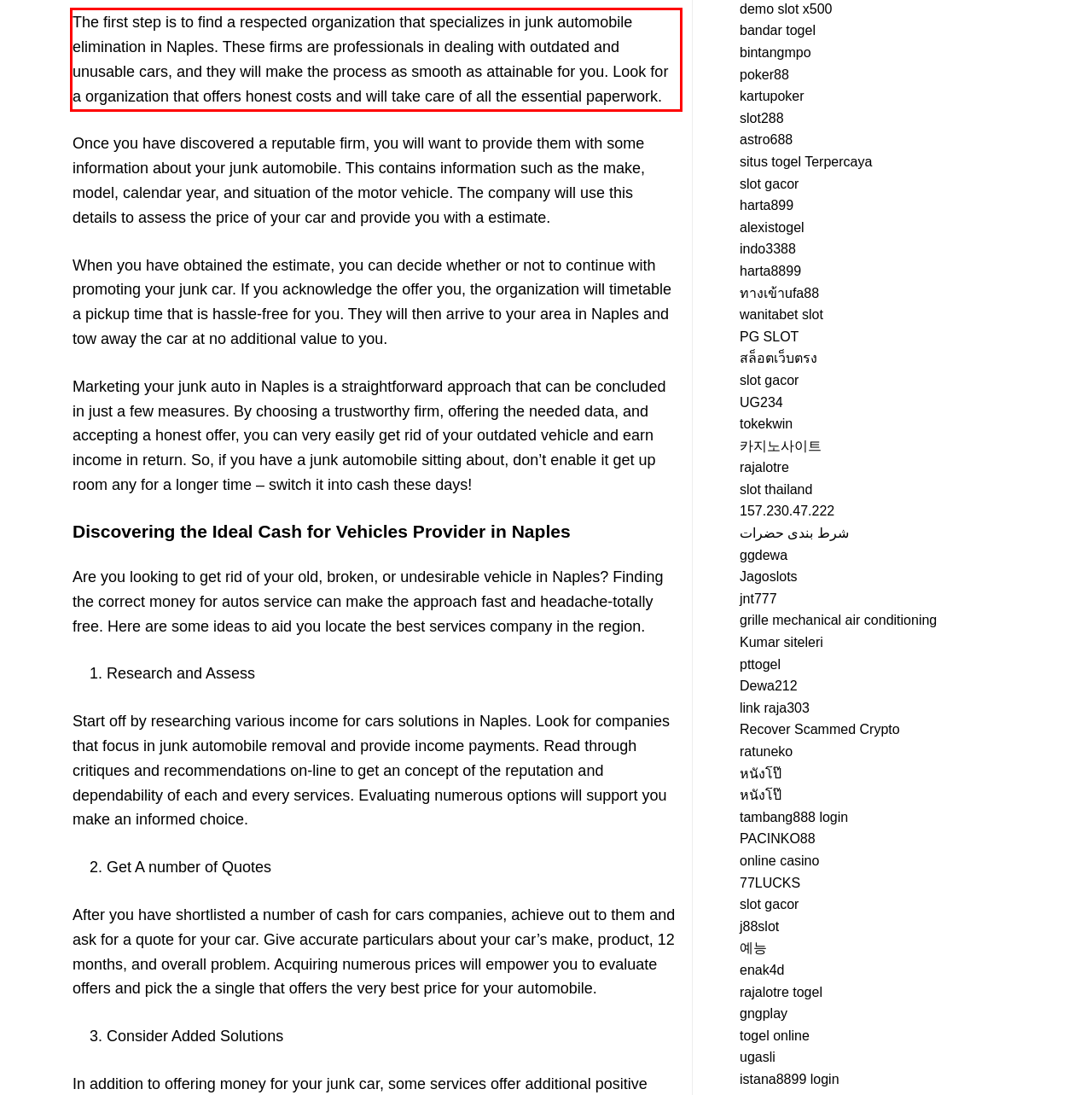Look at the screenshot of the webpage, locate the red rectangle bounding box, and generate the text content that it contains.

The first step is to find a respected organization that specializes in junk automobile elimination in Naples. These firms are professionals in dealing with outdated and unusable cars, and they will make the process as smooth as attainable for you. Look for a organization that offers honest costs and will take care of all the essential paperwork.